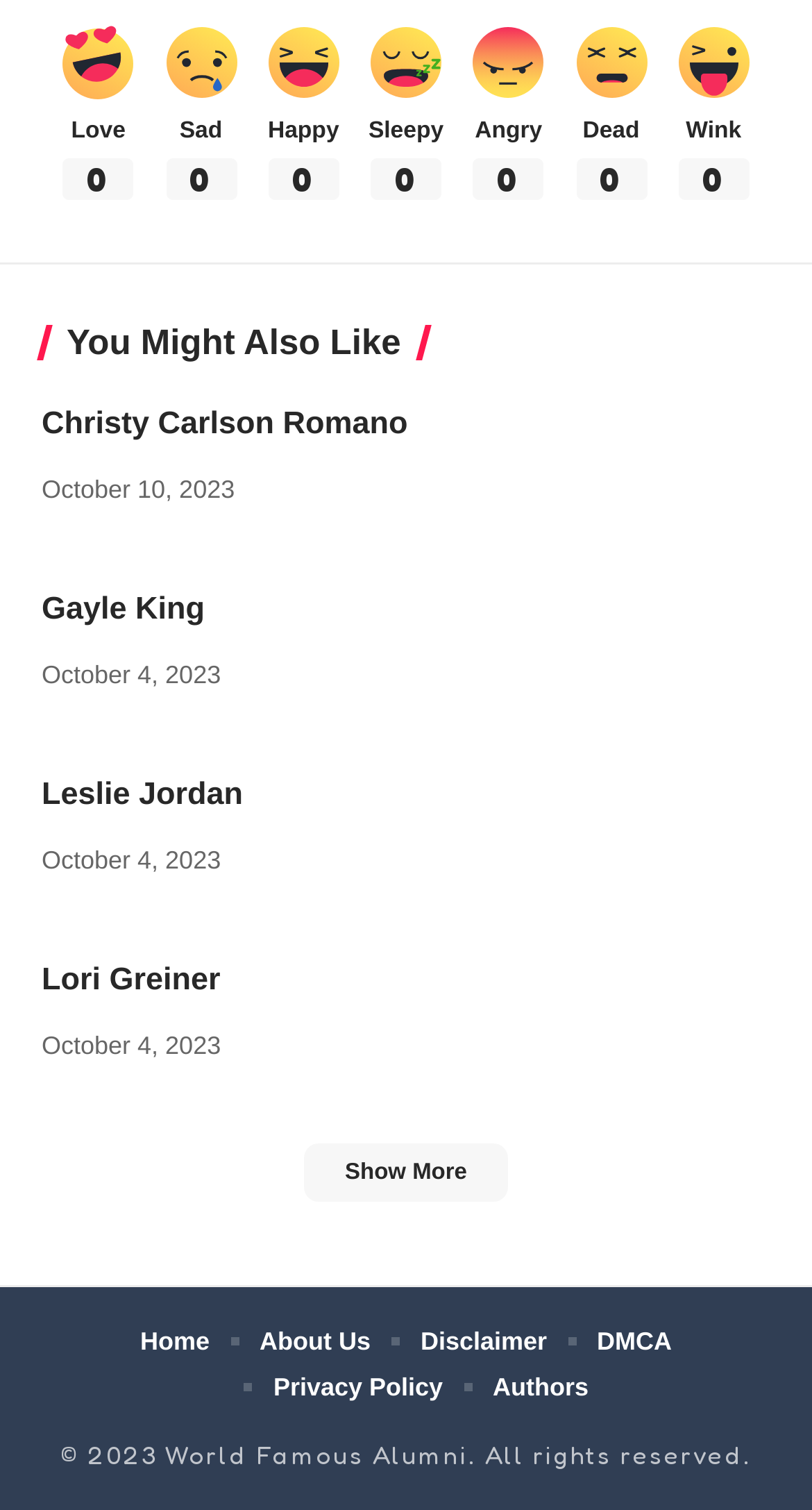Give a one-word or short-phrase answer to the following question: 
What is the copyright information at the bottom of the page?

© 2023 World Famous Alumni. All rights reserved.